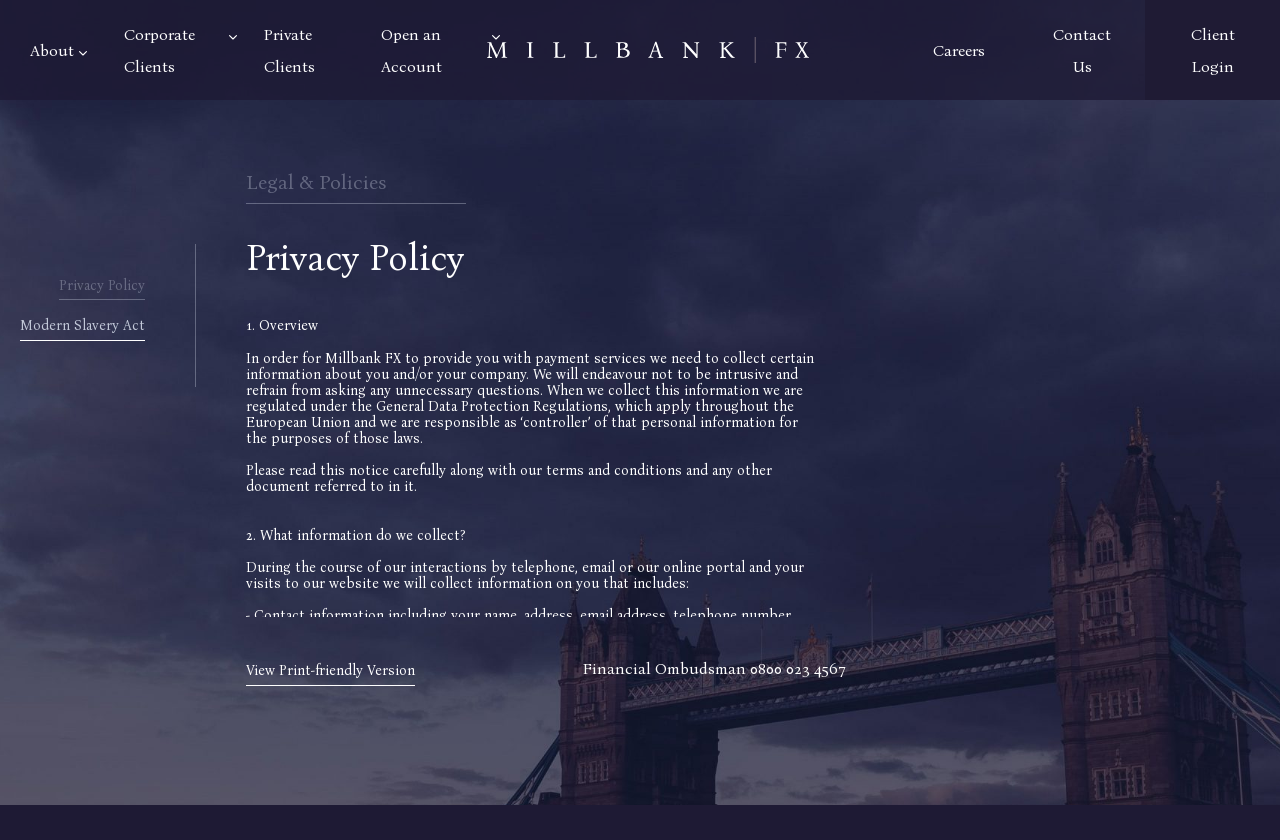Please find the bounding box coordinates of the element that needs to be clicked to perform the following instruction: "Click on Contact Us". The bounding box coordinates should be four float numbers between 0 and 1, represented as [left, top, right, bottom].

[0.823, 0.021, 0.868, 0.098]